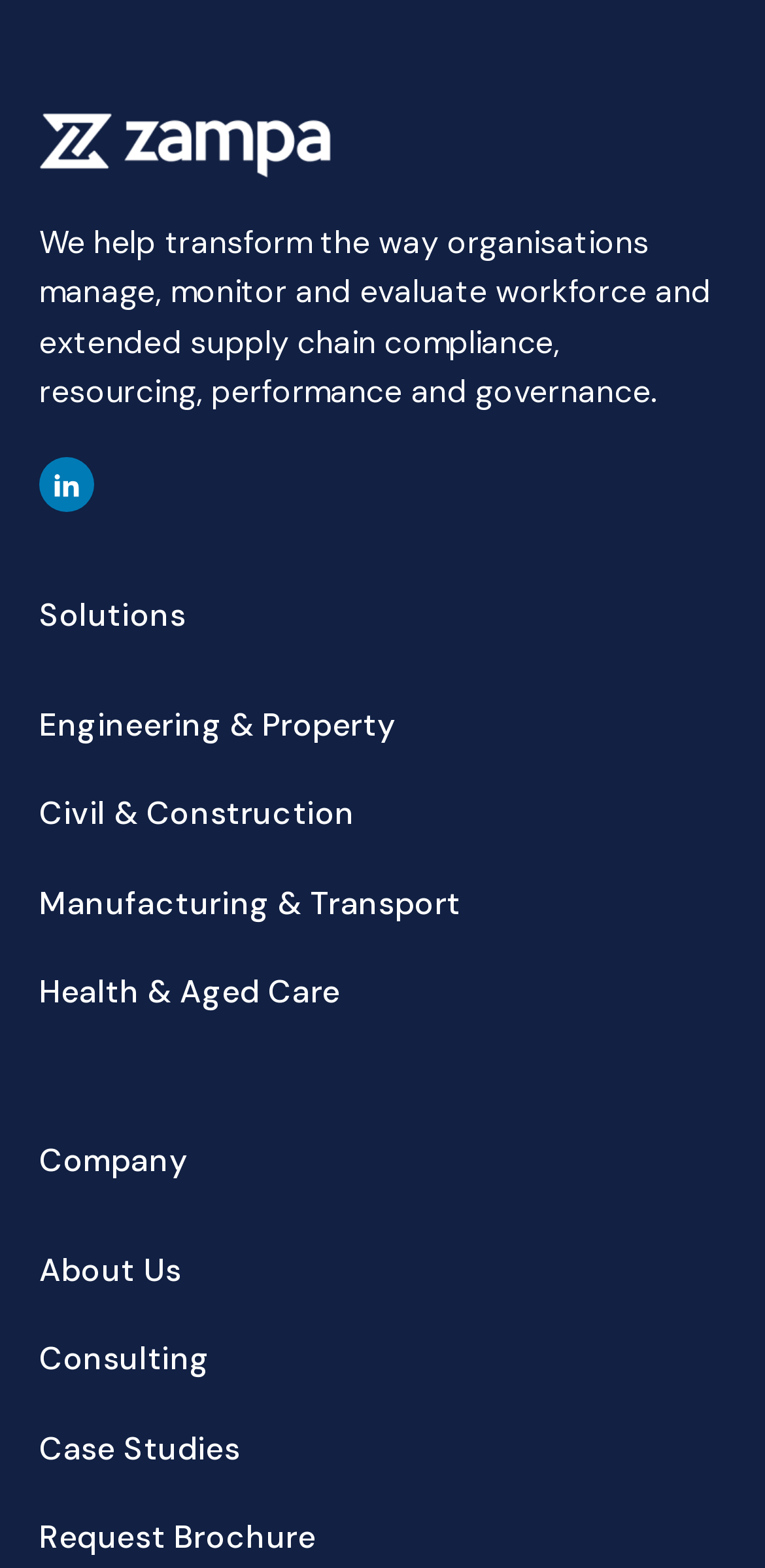Please identify the bounding box coordinates of the clickable area that will allow you to execute the instruction: "Visit our LinkedIn".

[0.051, 0.291, 0.123, 0.327]